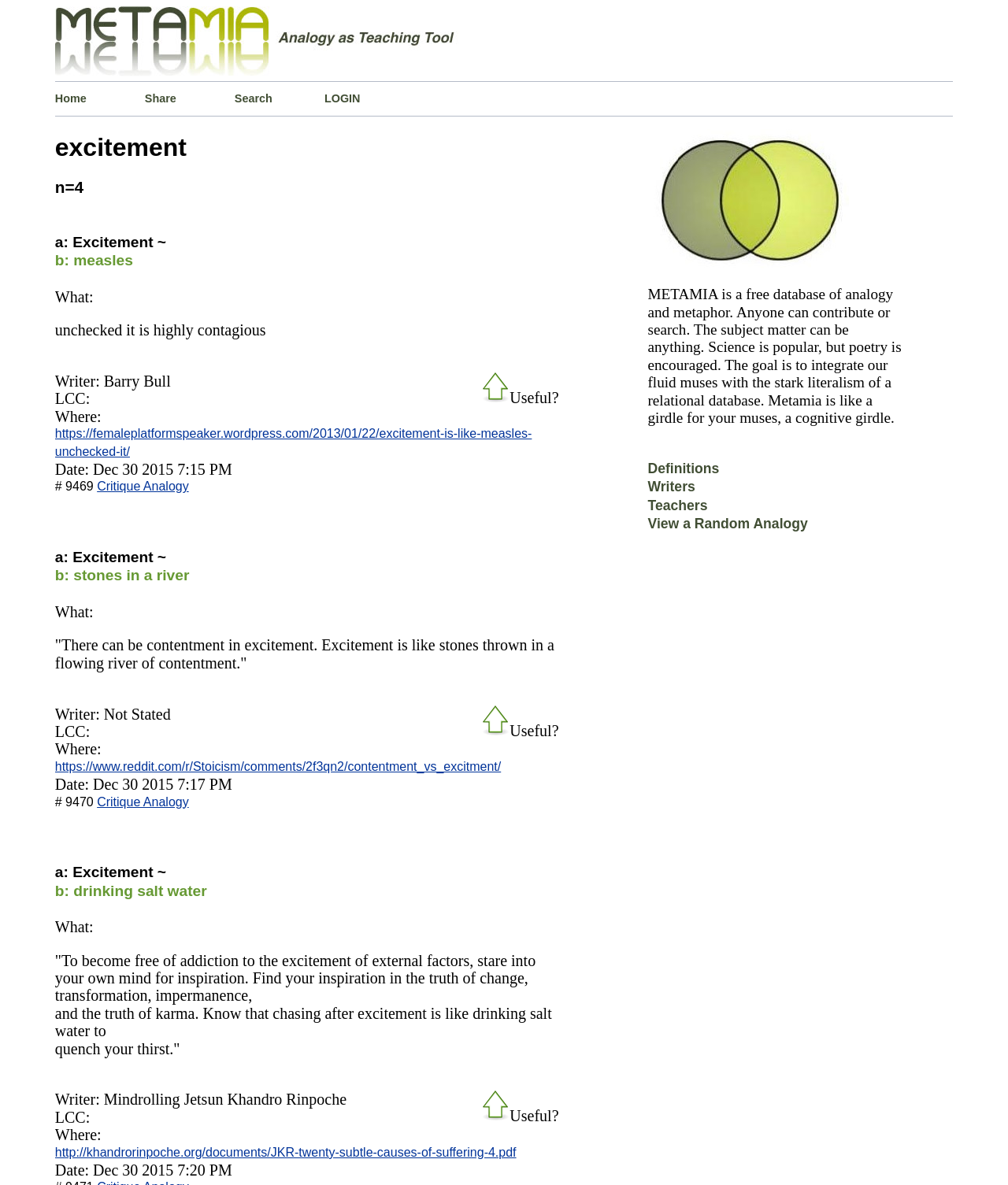Locate the bounding box coordinates of the element that needs to be clicked to carry out the instruction: "Read the definition of analogy". The coordinates should be given as four float numbers ranging from 0 to 1, i.e., [left, top, right, bottom].

[0.643, 0.389, 0.714, 0.412]